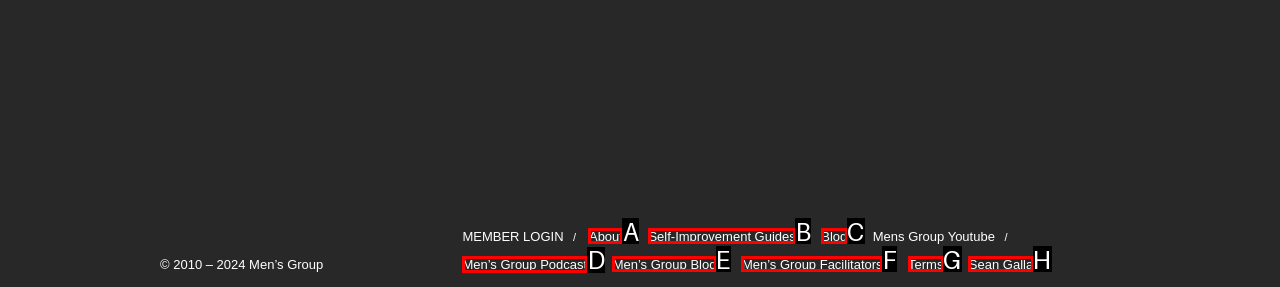From the given options, indicate the letter that corresponds to the action needed to complete this task: listen to the podcast. Respond with only the letter.

D